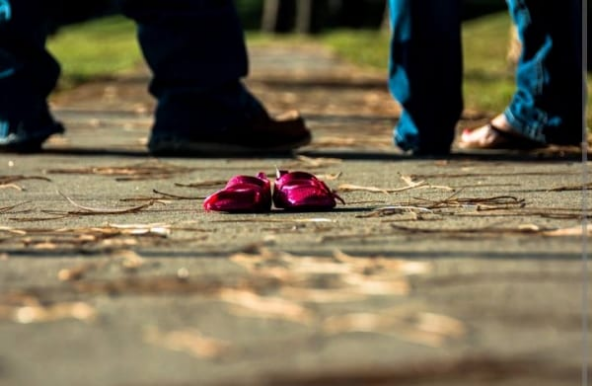Explain the scene depicted in the image, including all details.

In this poignant image, a pair of vibrant pink little girl’s shoes sits alone on a pavement, surrounded by a scatter of pine needles. The scene captures a moment of reflection, contrasting the playful color of the shoes against the subdued tones of the environment. In the background, two figures can be seen, gently obscured and hinting at a connection to the shoes, which evoke themes of childhood innocence, loss, and the complex emotions of motherhood. This visual narrative resonates deeply, illustrating the simultaneous joy and sorrow of maternal love, as highlighted in the accompanying text about Vanessa, who shared this image shortly before giving birth. The shoes symbolize hope and the journey ahead, underlining the promise of life despite the shadows of grief that often accompany such transitions.